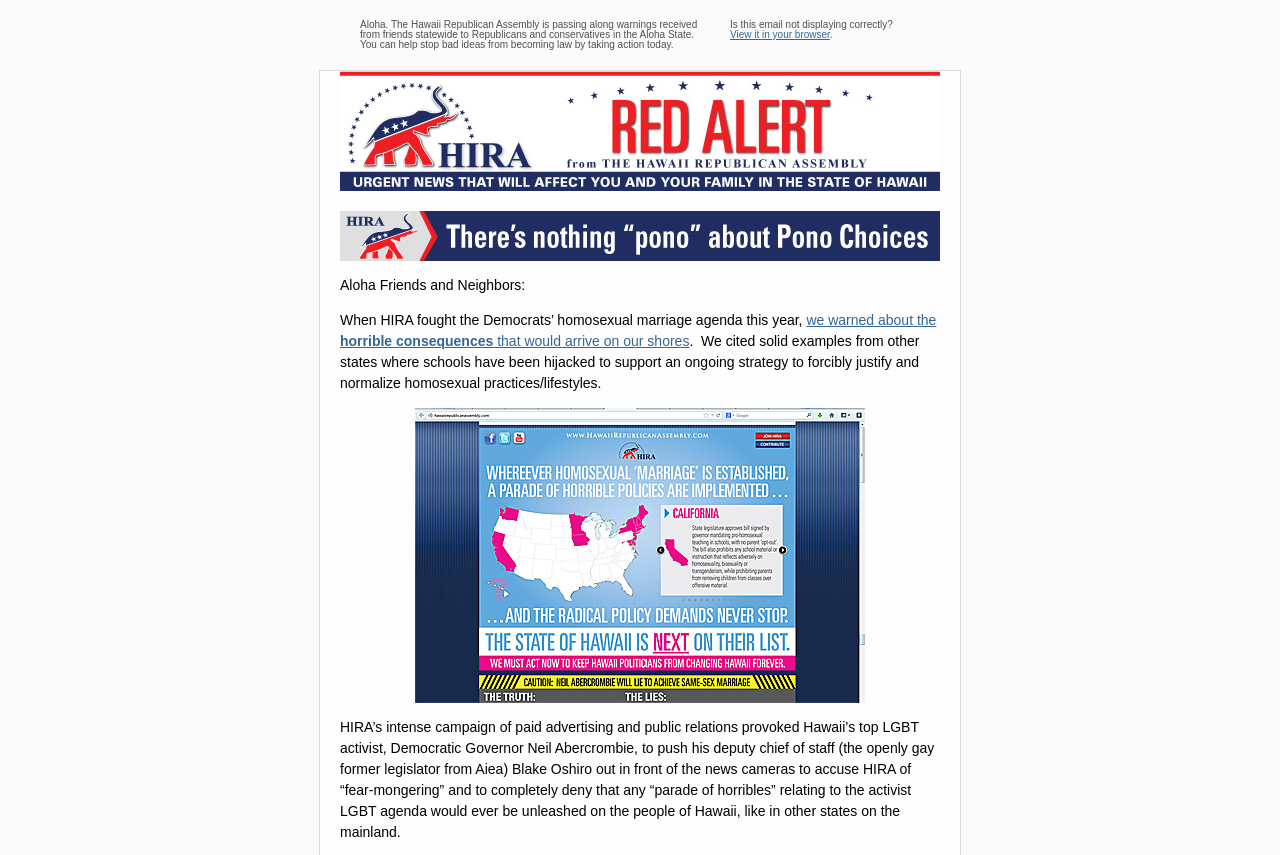What is the relationship between Blake Oshiro and Neil Abercrombie?
Please describe in detail the information shown in the image to answer the question.

According to the webpage, Blake Oshiro is the deputy chief of staff of Governor Neil Abercrombie, and was pushed by the governor to respond to the Hawaii Republican Assembly's warnings.